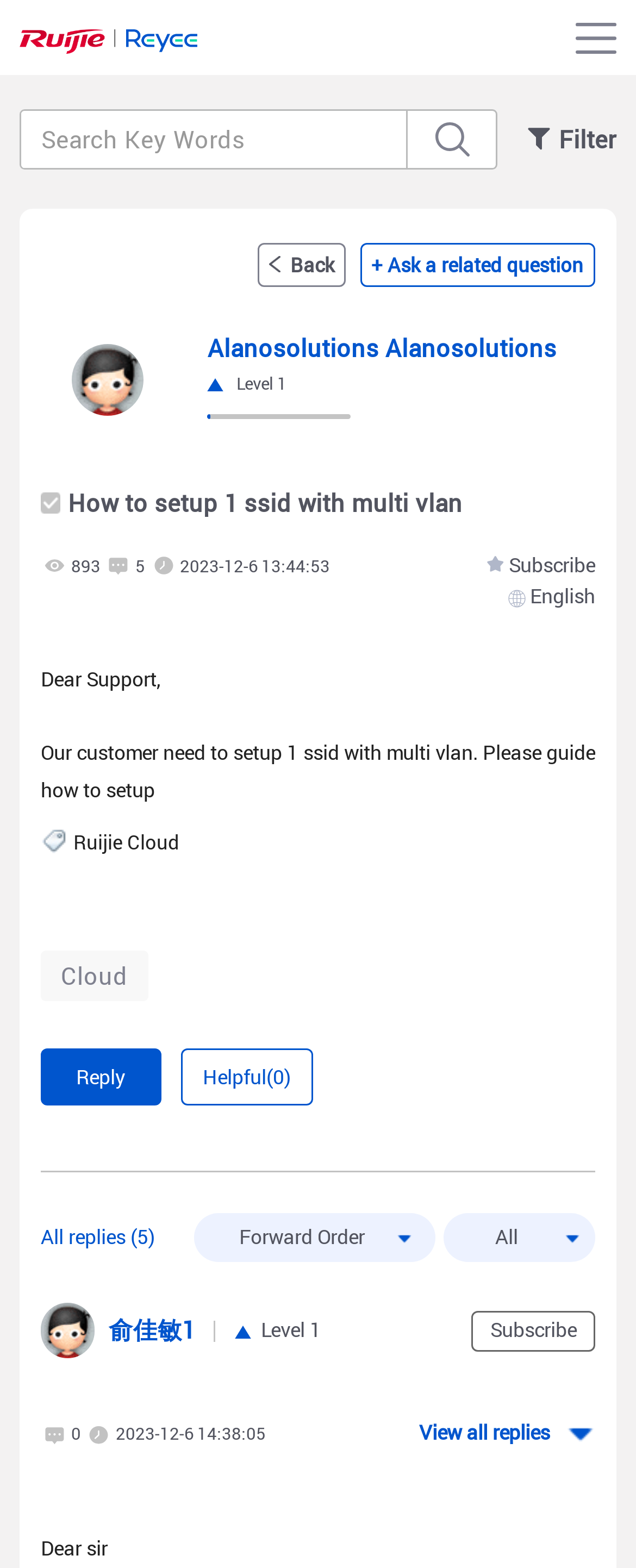Please determine the bounding box coordinates of the clickable area required to carry out the following instruction: "Search for keywords". The coordinates must be four float numbers between 0 and 1, represented as [left, top, right, bottom].

[0.035, 0.07, 0.629, 0.107]